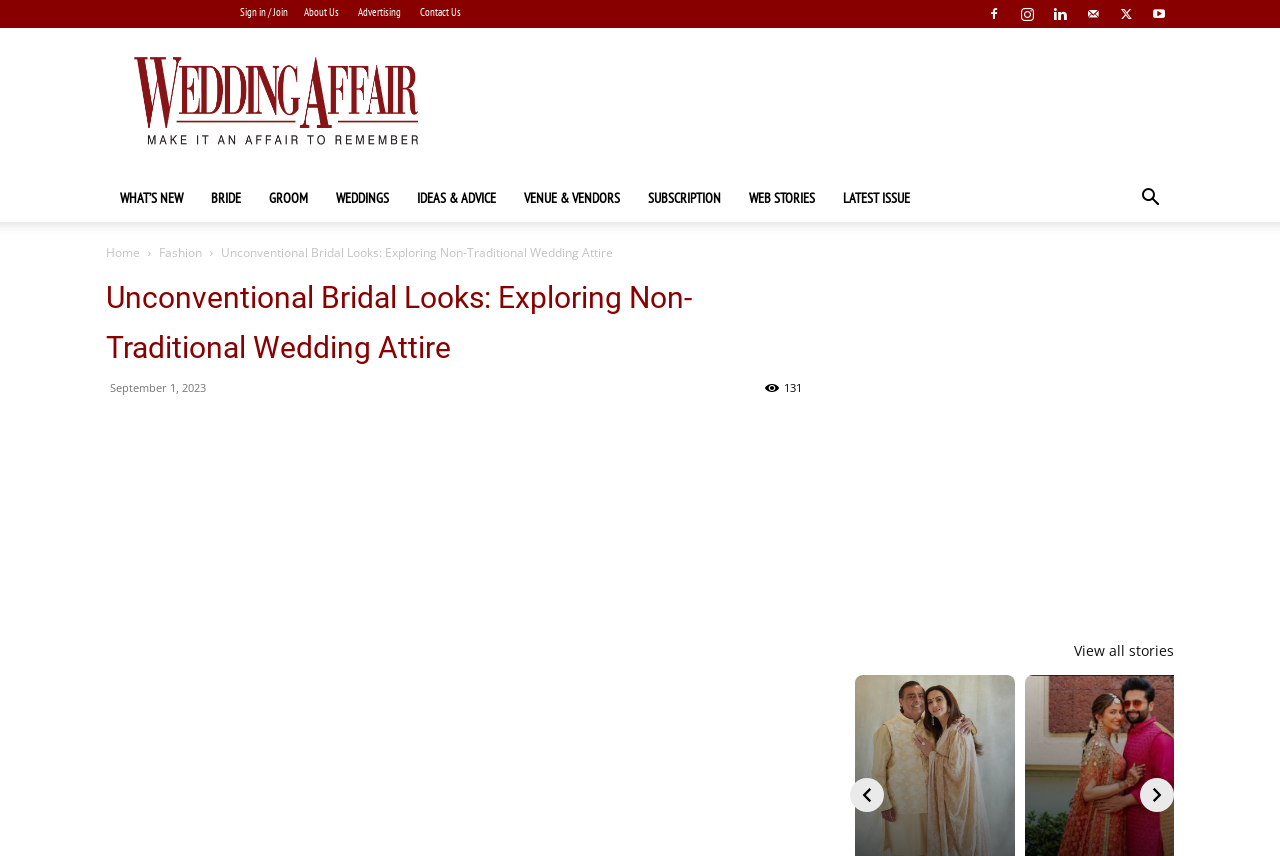Provide an in-depth caption for the contents of the webpage.

This webpage is about unconventional bridal looks, featuring a fusion of innovation, heritage, and uniqueness. At the top, there are several links, including "Sign in / Join", "About Us", "Advertising", and "Contact Us", aligned horizontally. To the right of these links, there are six social media icons. Below these links, there is a large image that takes up most of the width of the page.

On the left side of the page, there is a navigation menu with links to various sections, including "WHAT'S NEW", "BRIDE", "GROOM", "WEDDINGS", "IDEAS & ADVICE", "VENUE & VENDORS", "SUBSCRIPTION", "WEB STORIES", and "LATEST ISSUE". These links are stacked vertically.

In the main content area, there is a heading that reads "Unconventional Bridal Looks: Exploring Non-Traditional Wedding Attire". Below the heading, there is a subheading with the date "September 1, 2023" and a number "131". The main content is divided into two columns, with an advertisement on the right side.

At the bottom of the page, there are navigation buttons labeled "Previous" and "Next", allowing users to navigate through the content. There is also a link to "View all stories" on the right side. Additionally, there is a search button located at the top right corner of the page.